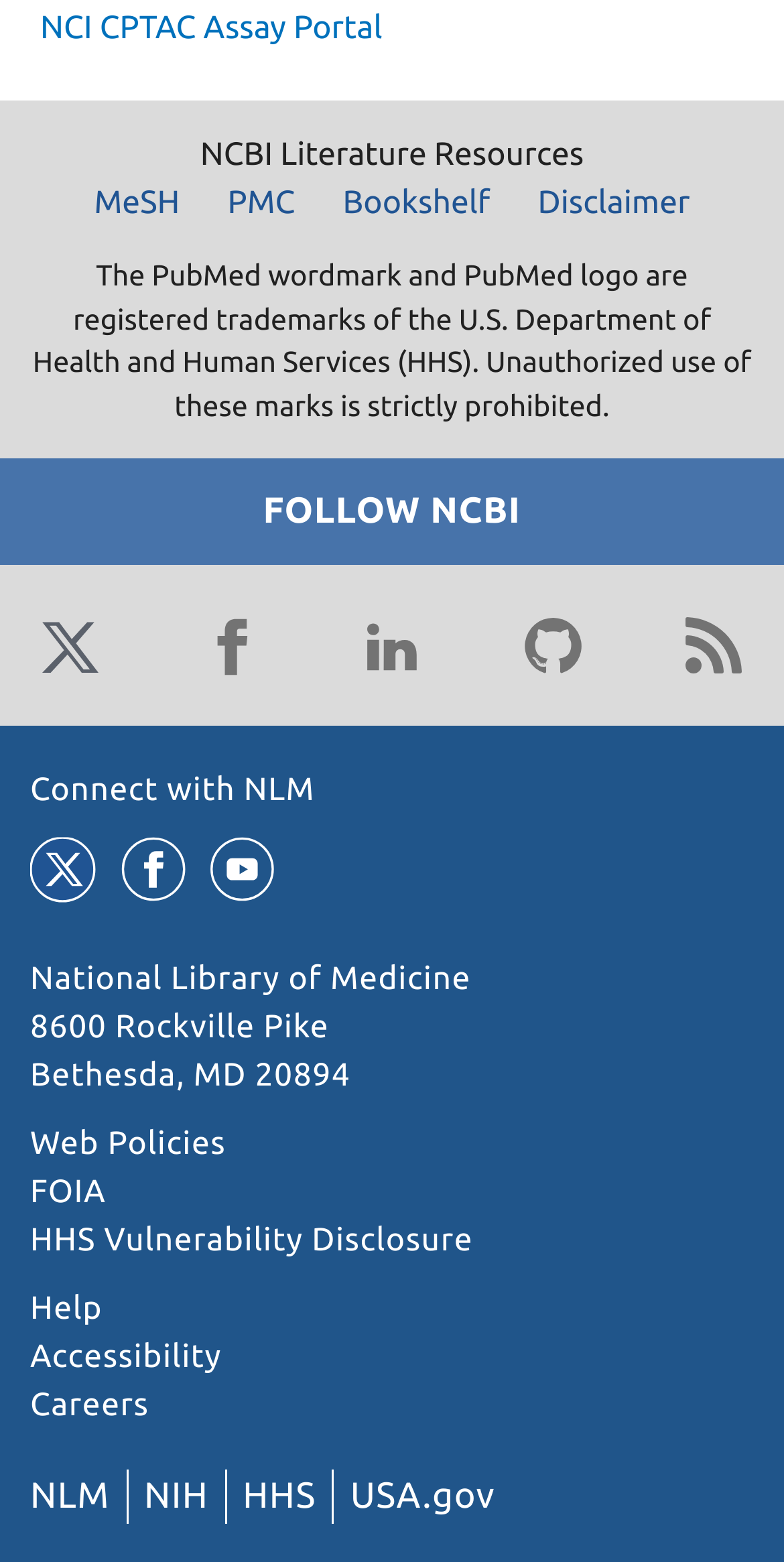Find the bounding box coordinates for the area you need to click to carry out the instruction: "Follow NCBI on Twitter". The coordinates should be four float numbers between 0 and 1, indicated as [left, top, right, bottom].

[0.038, 0.388, 0.141, 0.439]